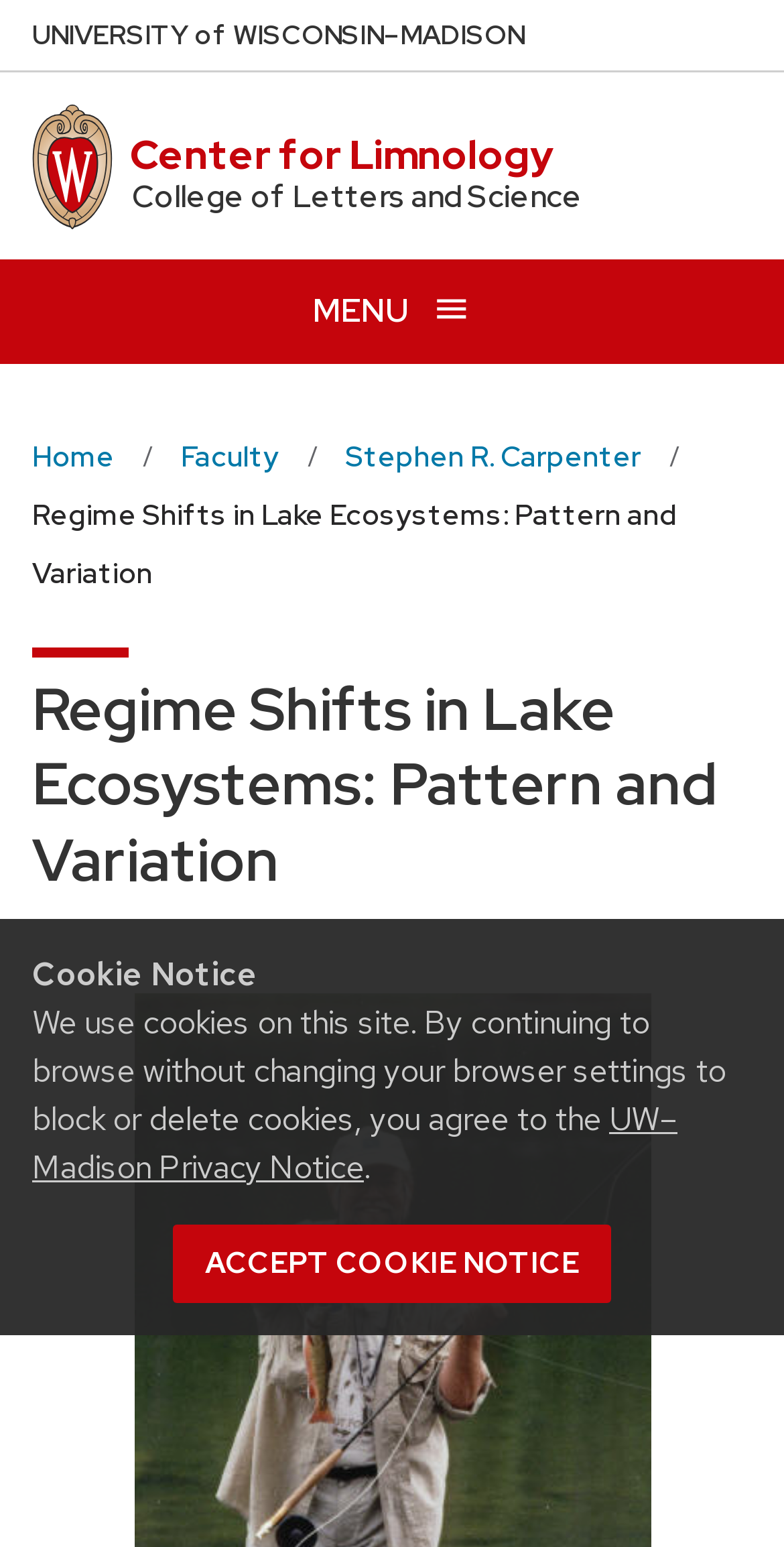Generate a comprehensive description of the webpage content.

The webpage is about "Regime Shifts in Lake Ecosystems: Pattern and Variation" by Stephen R. Carpenter from the University of Wisconsin-Madison. At the top, there is a cookie notice dialog that spans almost the entire width of the page, with a heading "Cookie Notice" and a paragraph of text explaining the use of cookies on the site. Below the cookie notice, there is a link to "Skip to main content" at the top-left corner of the page.

On the top-left side, there is a link to the University of Wisconsin-Madison home page, represented by a logo with three parts: "NIVERSITY", "ISCONSIN", and "–MADISON". Next to it, there is a link to the "Center for Limnology" and a text "College of Letters and Science".

On the top-right side, there is an "Open menu" button with a "MENU" text and an "open menu" icon. Below it, there is a navigation menu with a "Breadcrumb" title, containing links to "Home", "Faculty", "Stephen R. Carpenter", and the current page "Regime Shifts in Lake Ecosystems: Pattern and Variation".

The main content of the page is headed by a large heading "Regime Shifts in Lake Ecosystems: Pattern and Variation", which spans almost the entire width of the page.